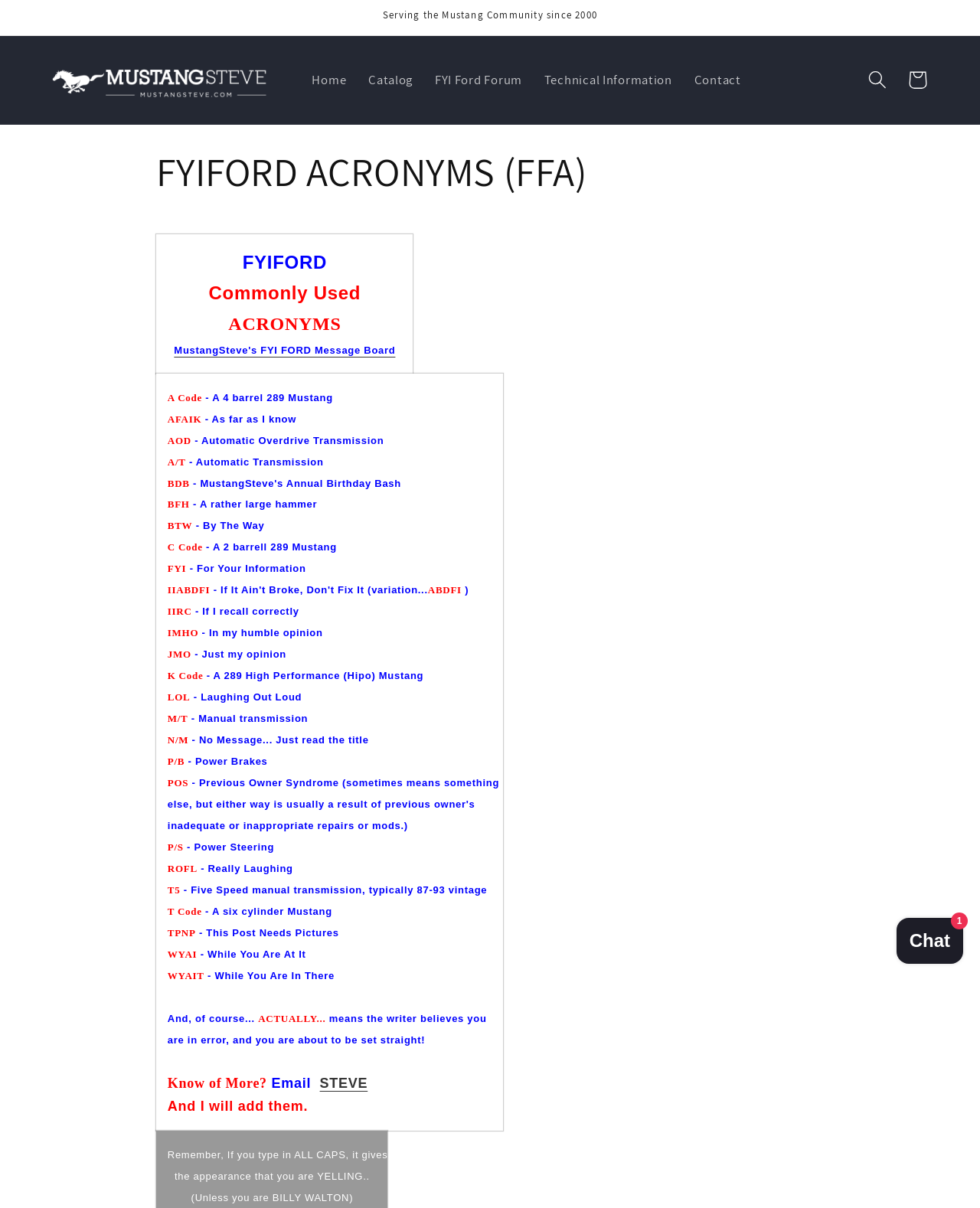Determine the bounding box coordinates for the element that should be clicked to follow this instruction: "Contact Steve". The coordinates should be given as four float numbers between 0 and 1, in the format [left, top, right, bottom].

[0.697, 0.05, 0.767, 0.082]